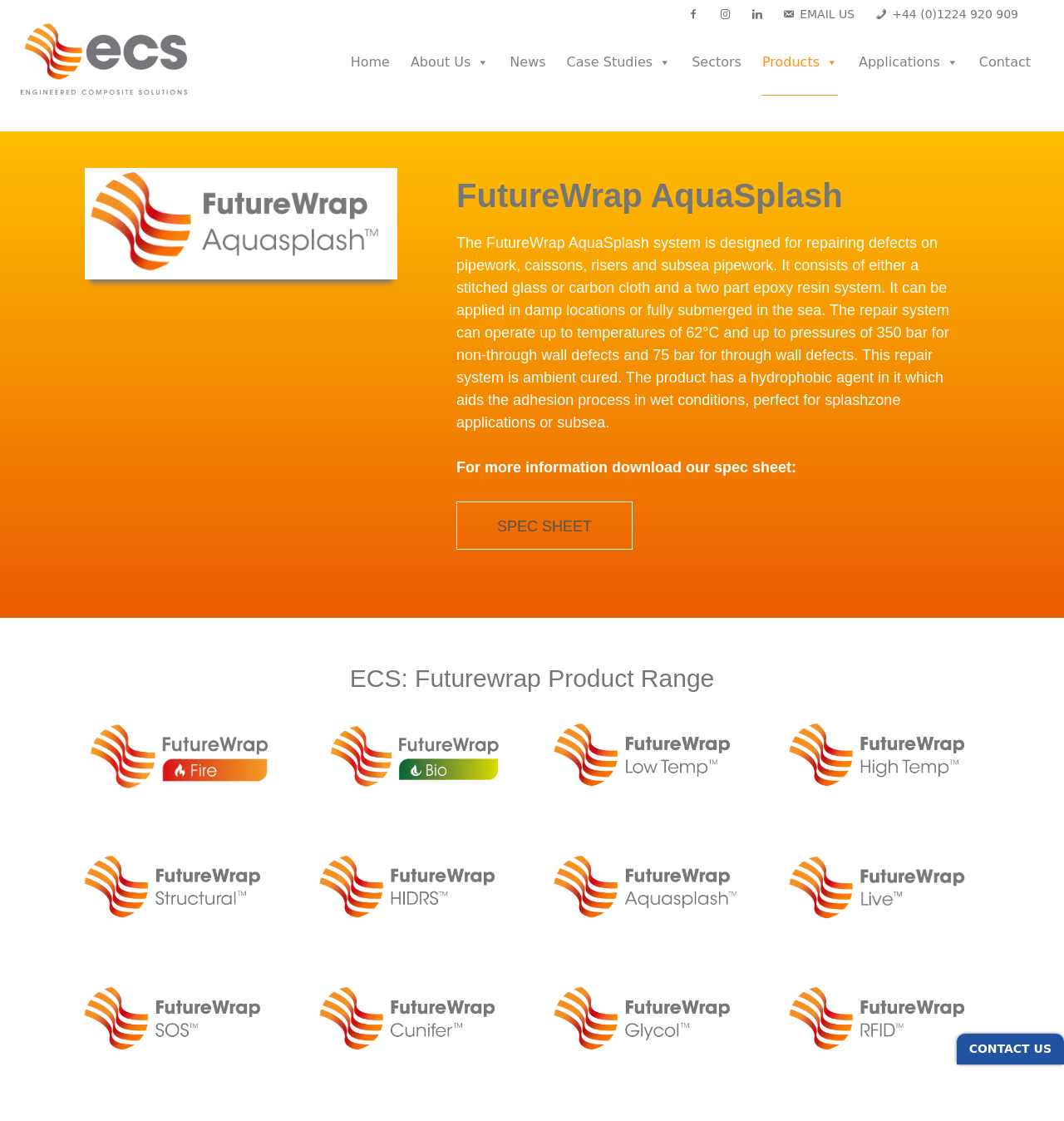Explain in detail what is displayed on the webpage.

The webpage is about FutureWrap AquaSplash, a system designed for repairing defects on pipework, caissons, risers, and subsea pipework. At the top, there are social media links, including Facebook, Instagram, and Linkedin, as well as a contact email and phone number. Below these links, there is a navigation menu with options such as Home, About Us, News, Case Studies, Sectors, Products, Applications, and Contact.

On the main content area, there is a large image of ECS FutureWrap Aquasplash, accompanied by a heading that reads "FutureWrap AquaSplash". Below the image, there is a paragraph of text that describes the system's features and capabilities. The text explains that the system can be applied in damp locations or fully submerged in the sea, and can operate up to temperatures of 62°C and up to pressures of 350 bar.

Next to the paragraph, there is a link to download a spec sheet for more information. Below this section, there is a heading that reads "ECS: Futurewrap Product Range", followed by a list of links to different products, including FutureWrap Fire, FutureWrap Bio, ECS Low Temp, ECS High Temp, and others. Each product link is accompanied by a small image.

At the bottom of the page, there is a call-to-action link that reads "CONTACT US".